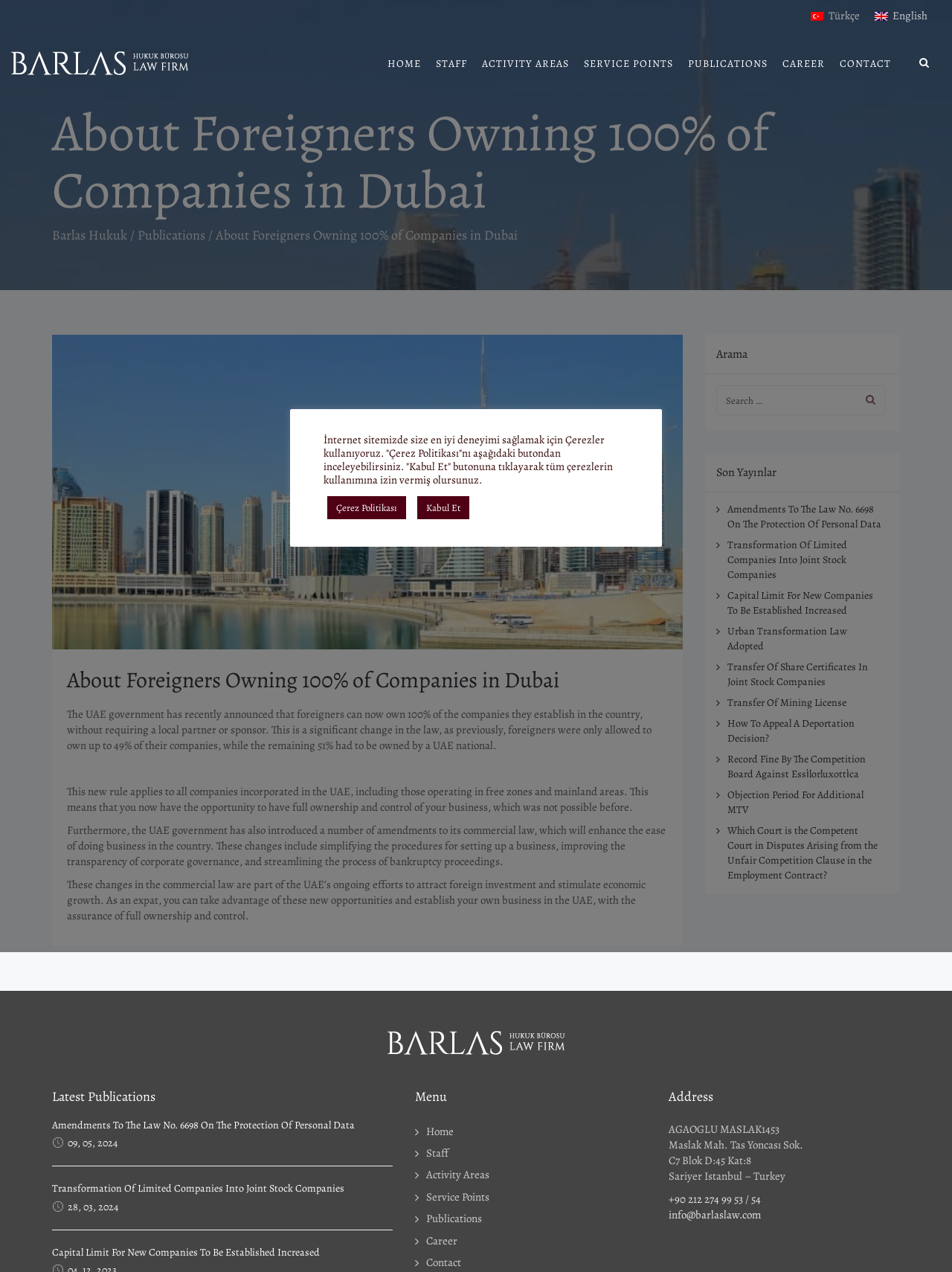Please find the bounding box coordinates of the element that you should click to achieve the following instruction: "search for publications". The coordinates should be presented as four float numbers between 0 and 1: [left, top, right, bottom].

[0.752, 0.303, 0.93, 0.326]